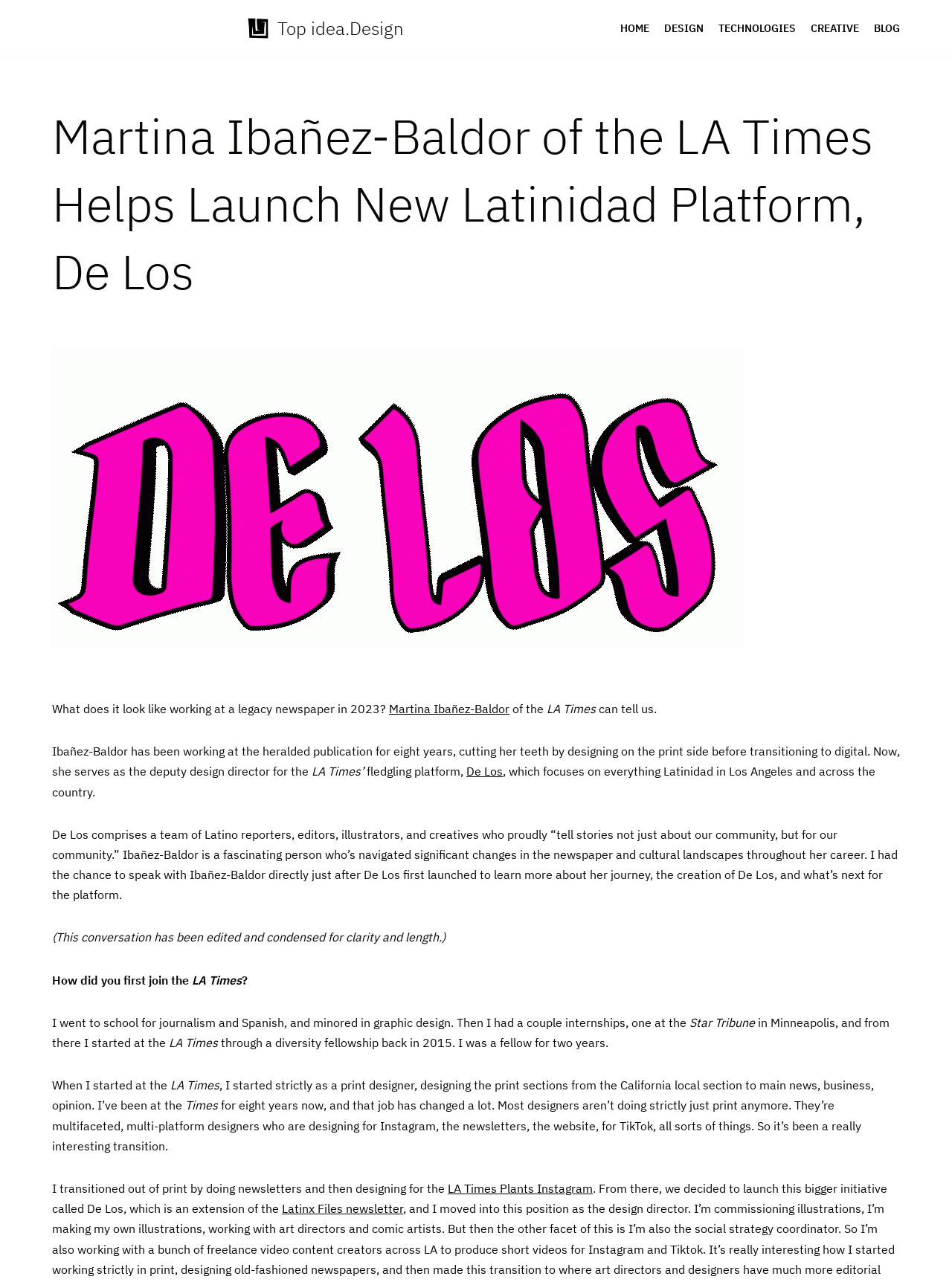What is the name of the newsletter that De Los is an extension of?
Give a detailed explanation using the information visible in the image.

According to the webpage, De Los is an extension of the Latinx Files newsletter, which was mentioned as part of Martina Ibañez-Baldor's transition from print to digital design at the LA Times.